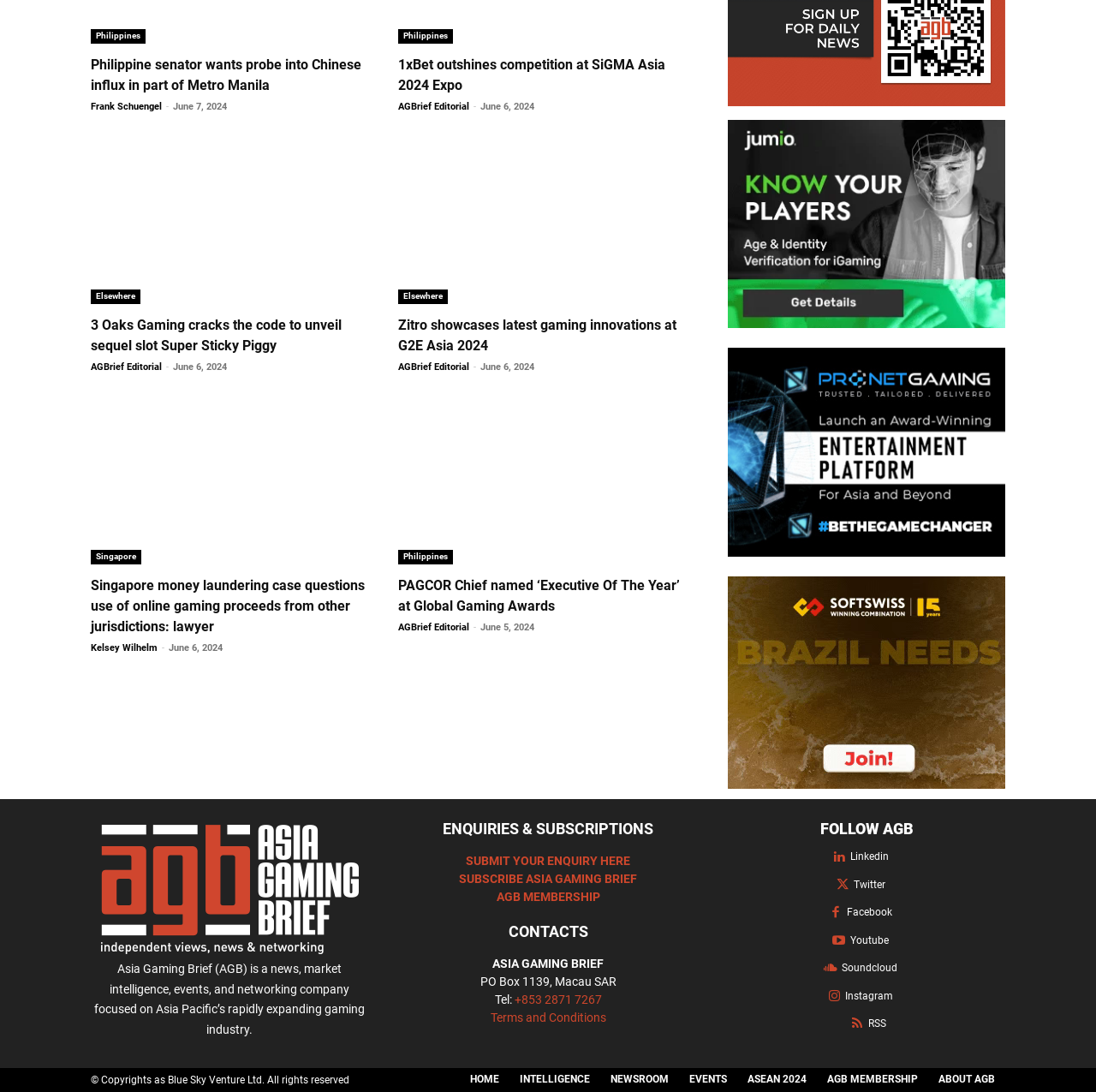Please locate the bounding box coordinates of the region I need to click to follow this instruction: "Search for something".

None